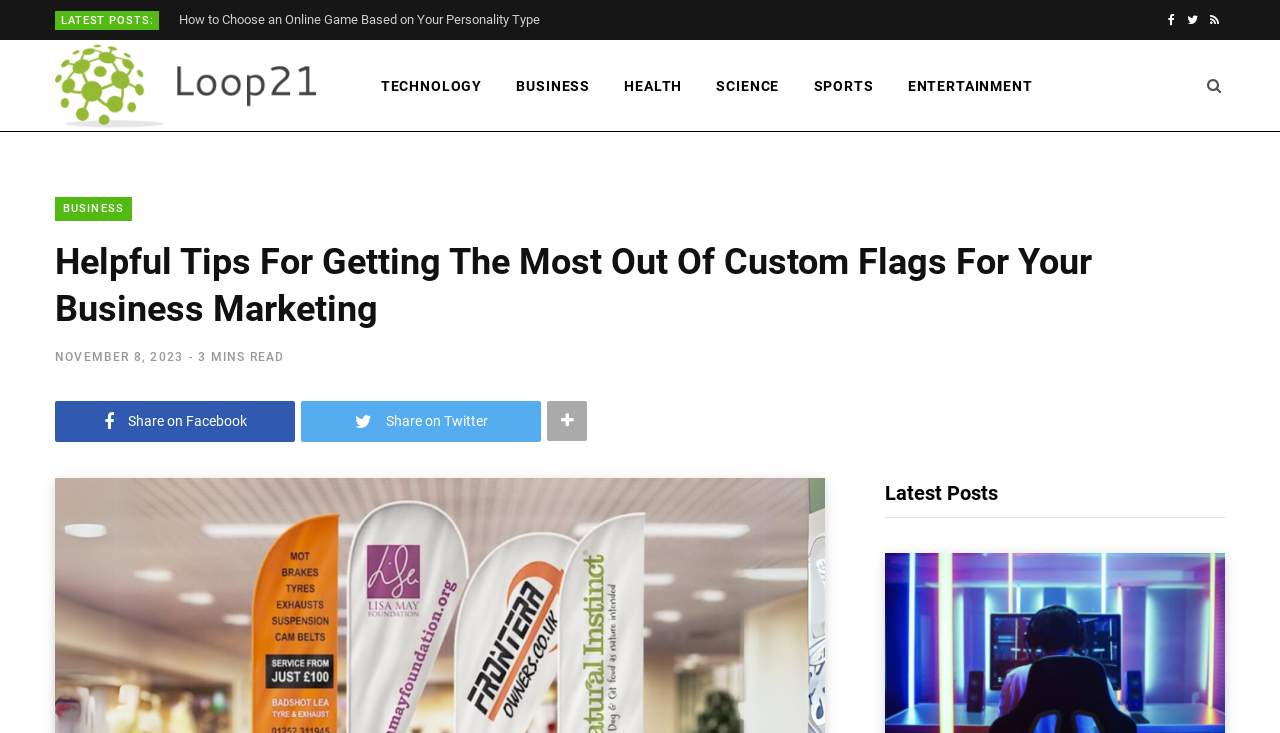Given the content of the image, can you provide a detailed answer to the question?
How many social media links are at the top of the page?

I counted the social media links at the top of the page by looking at the links with icons, which are Facebook, Twitter, and RSS. There are three social media links in total.